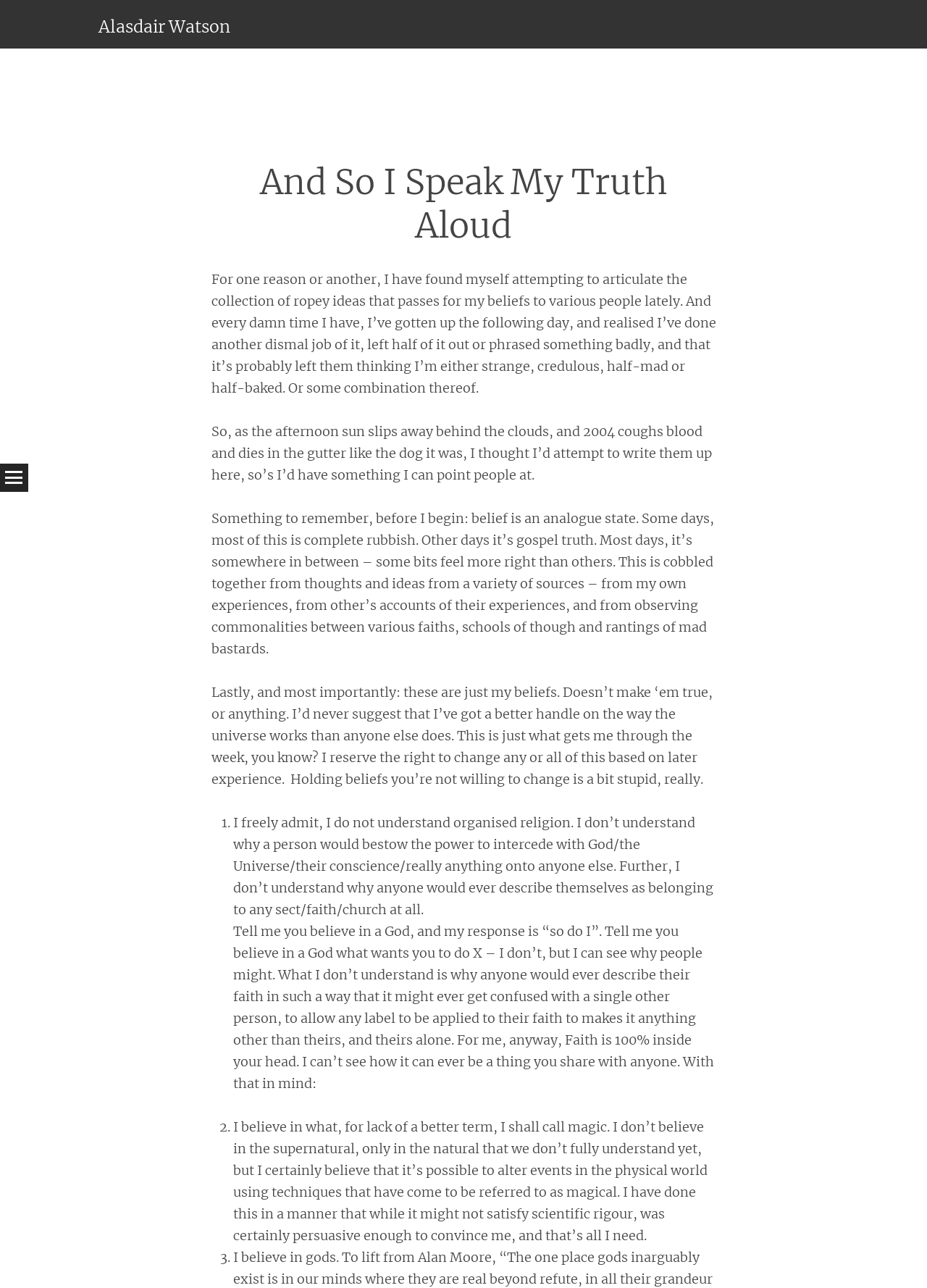What does the author believe in besides God?
Based on the content of the image, thoroughly explain and answer the question.

The author mentions that he believes in what he calls 'magic', which he defines as the natural that we don't fully understand yet, and that it's possible to alter events in the physical world using techniques referred to as magical.